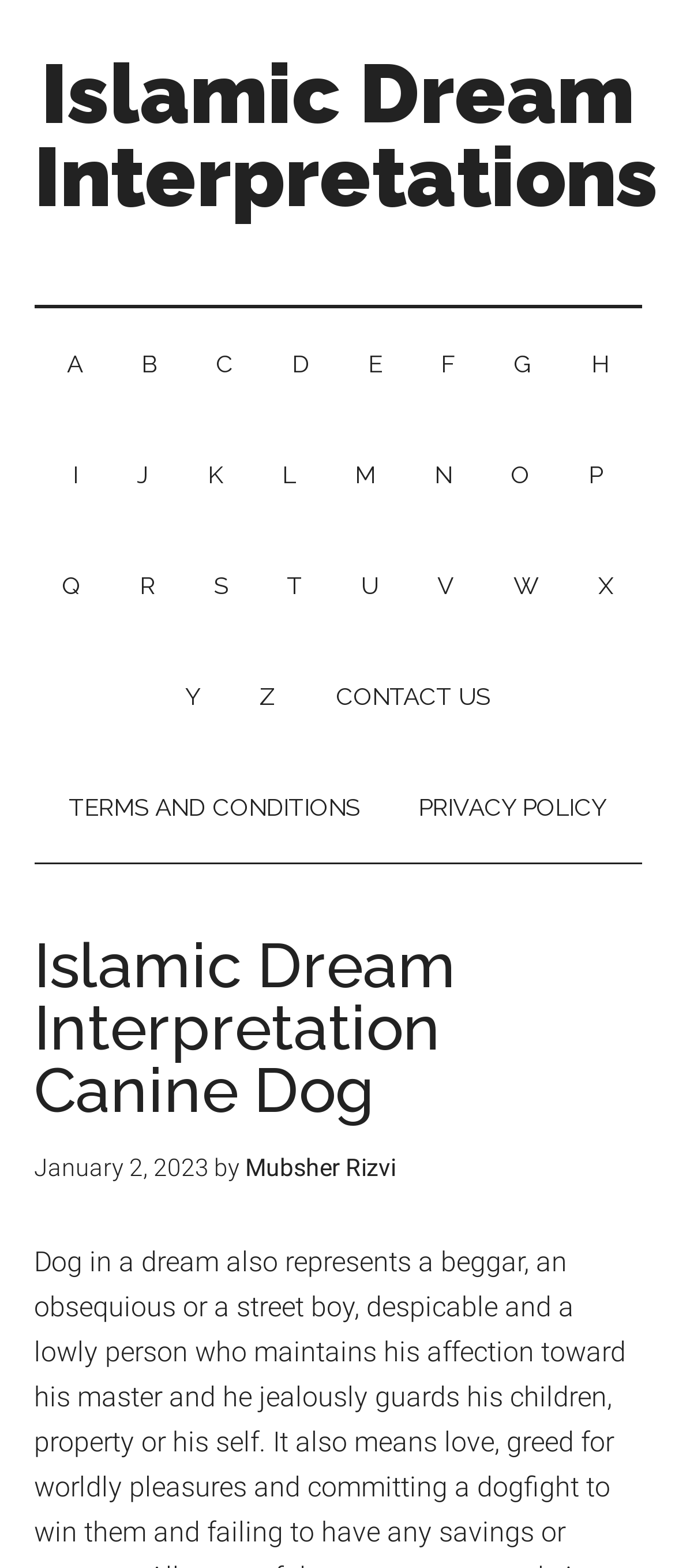Please determine the bounding box coordinates of the area that needs to be clicked to complete this task: 'Visit the author's page, Mubsher Rizvi'. The coordinates must be four float numbers between 0 and 1, formatted as [left, top, right, bottom].

[0.363, 0.736, 0.586, 0.753]